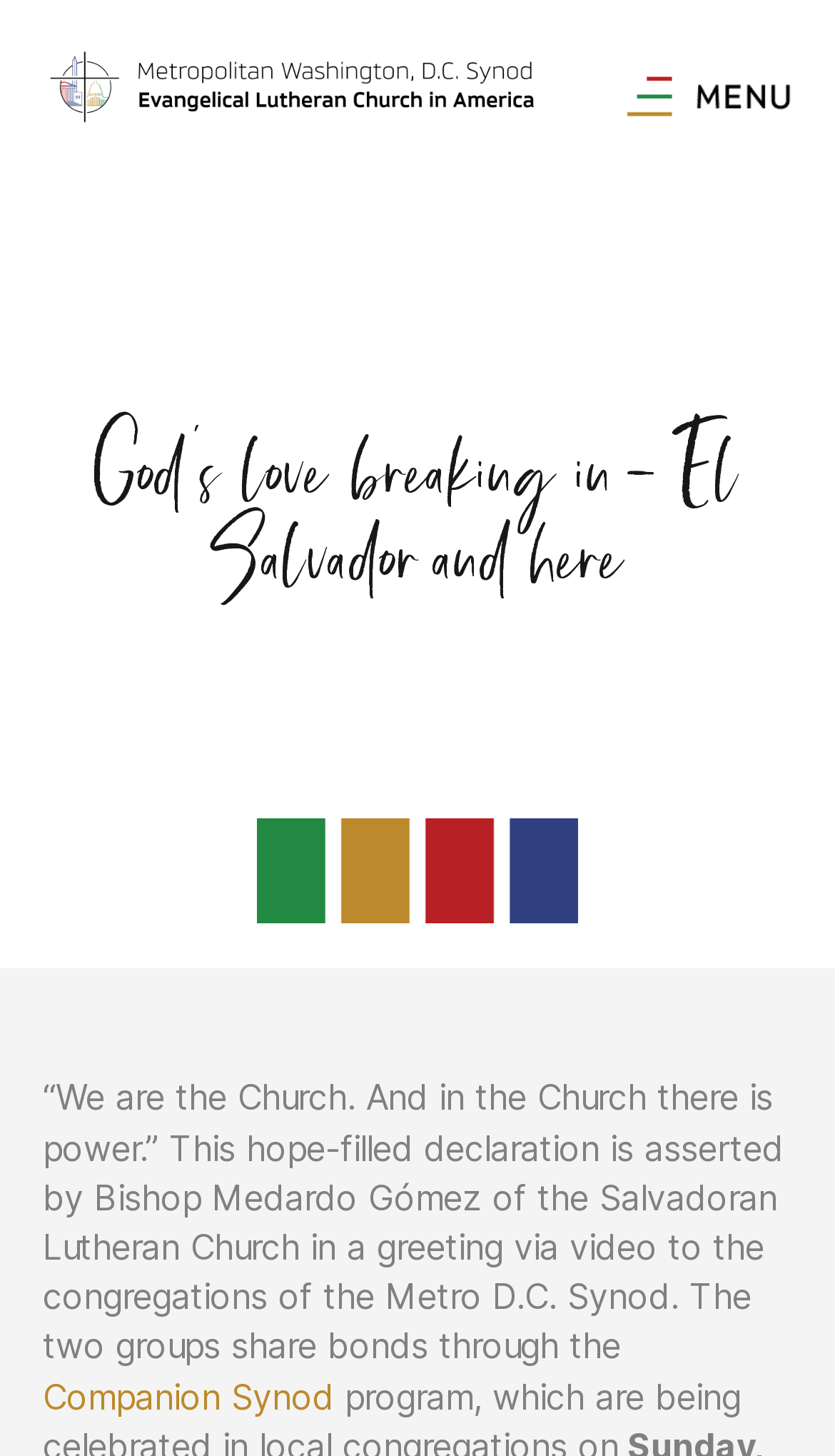What is the color of the logo?
Look at the image and provide a short answer using one word or a phrase.

Unknown